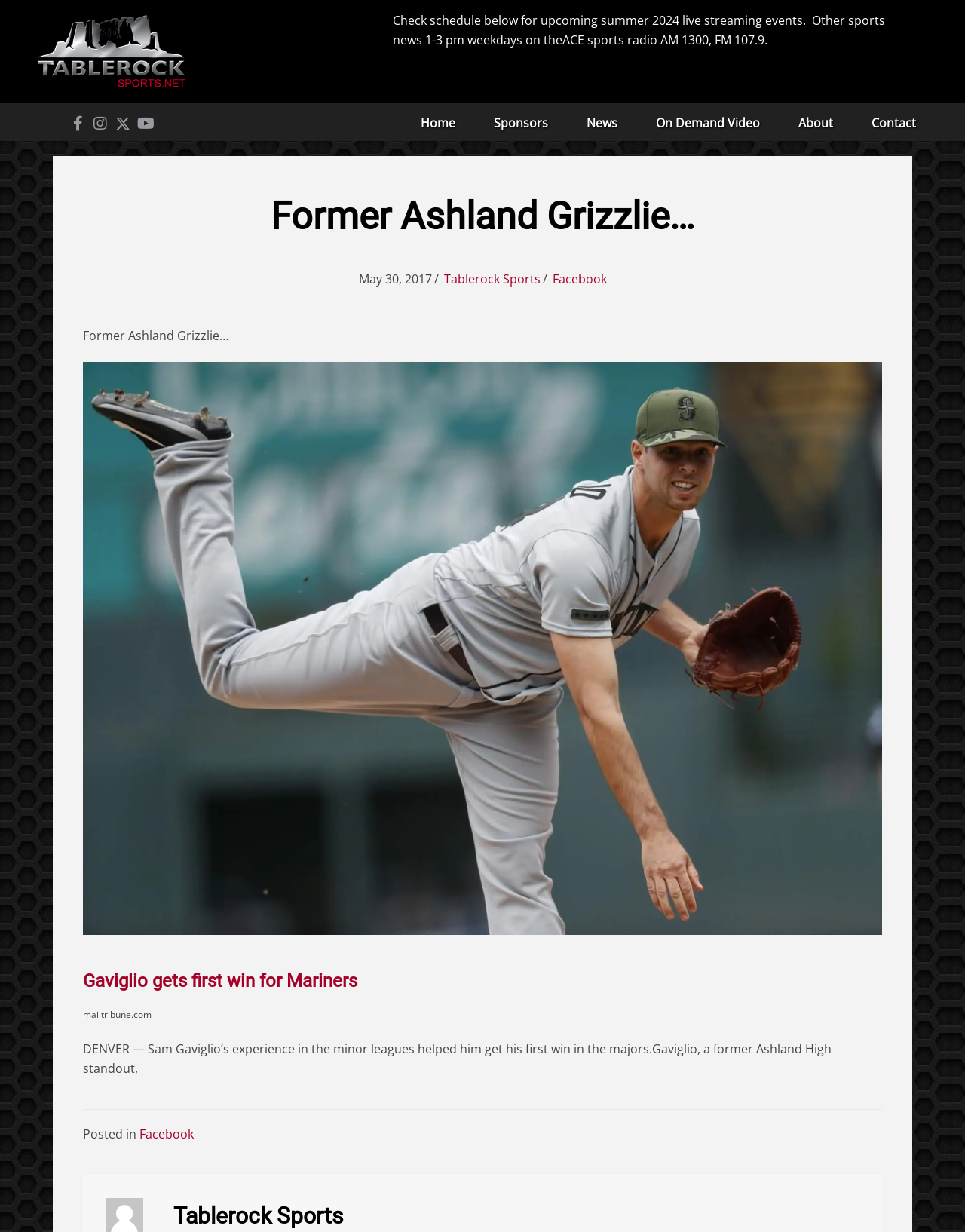Could you identify the text that serves as the heading for this webpage?

Former Ashland Grizzlie…